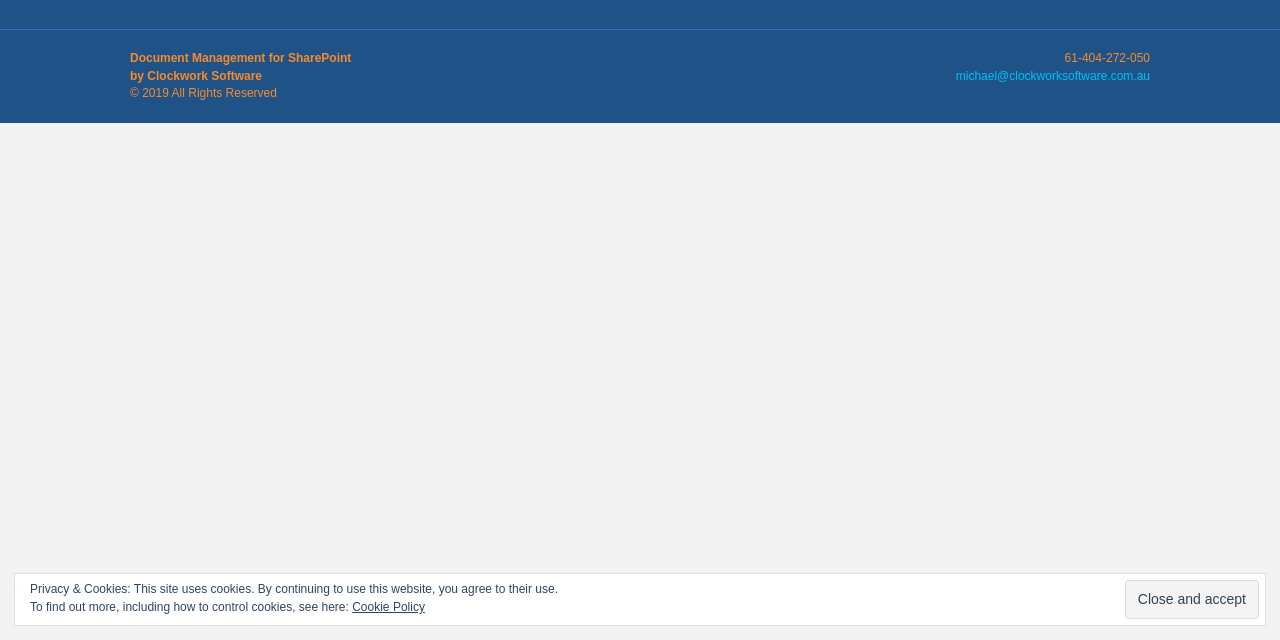Identify the bounding box of the HTML element described as: "Free: The Tribal Wars".

None